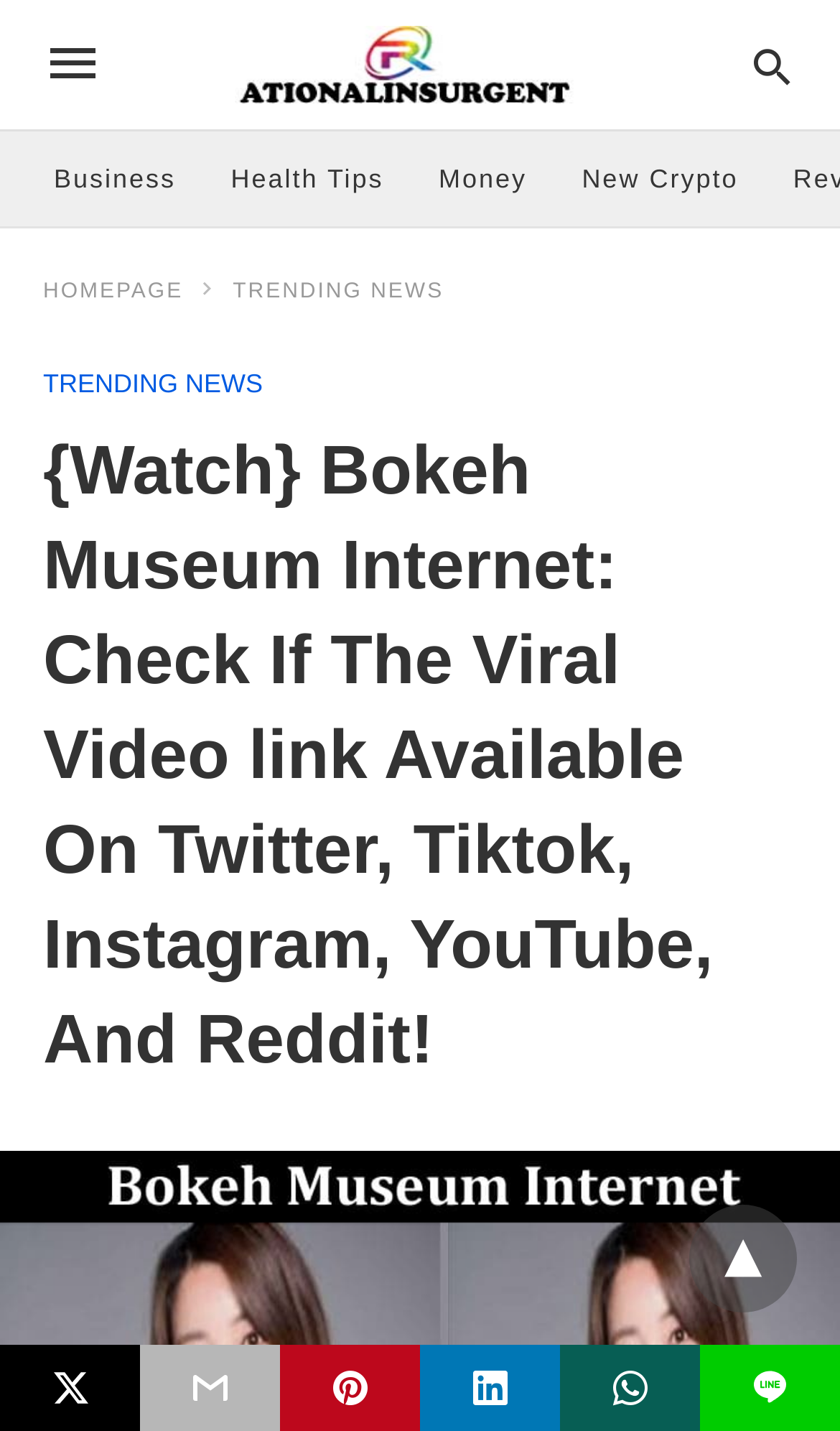What is the purpose of the search bar?
Please provide a comprehensive answer based on the contents of the image.

I found a search bar on the webpage with a placeholder text 'Type your query', which suggests that it is used to search for content on the website.